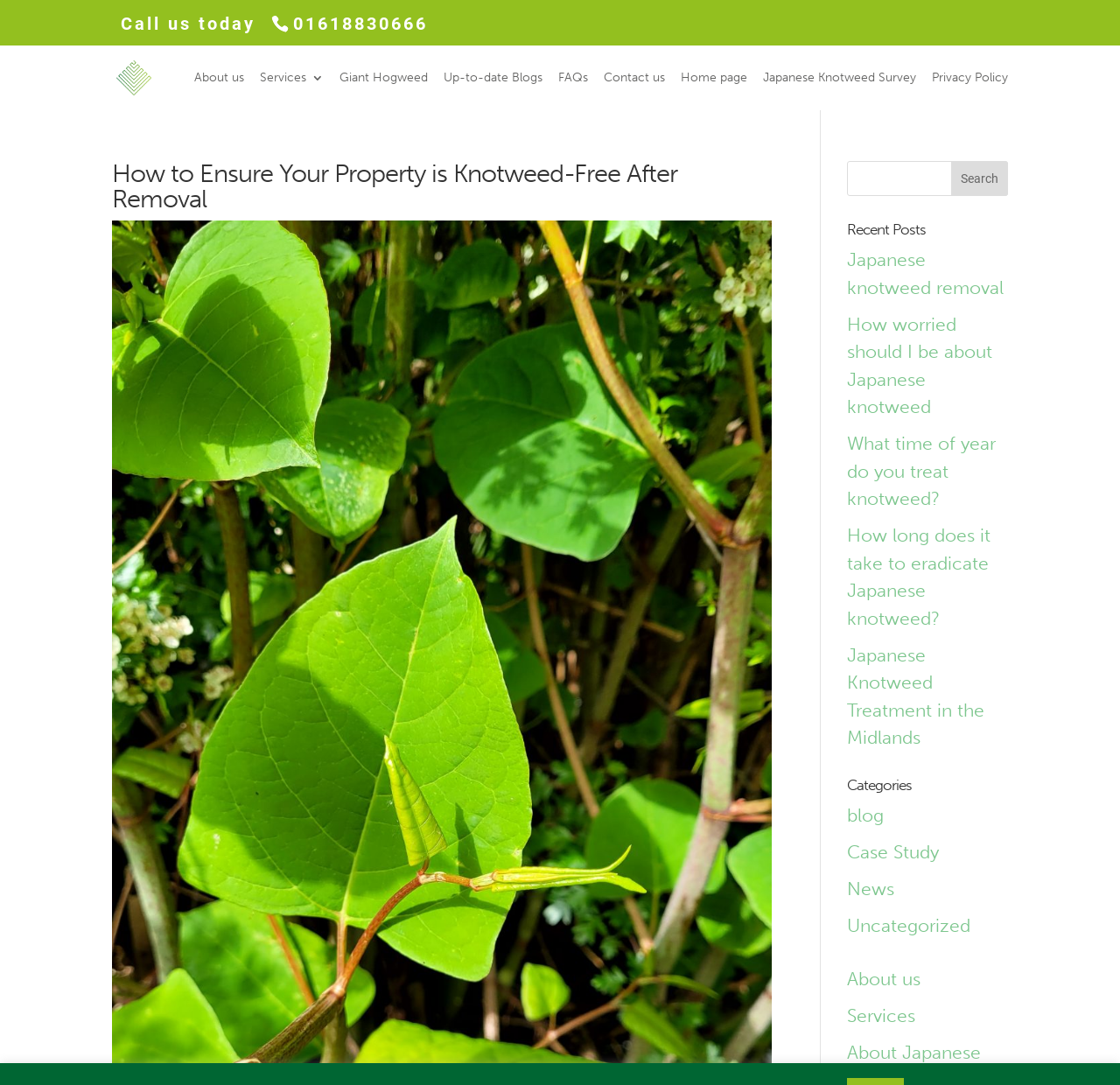What is the purpose of the textbox?
Please give a detailed and elaborate explanation in response to the question.

I looked at the textbox and found that it is accompanied by a 'Search' button, which suggests that the purpose of the textbox is to input search queries.